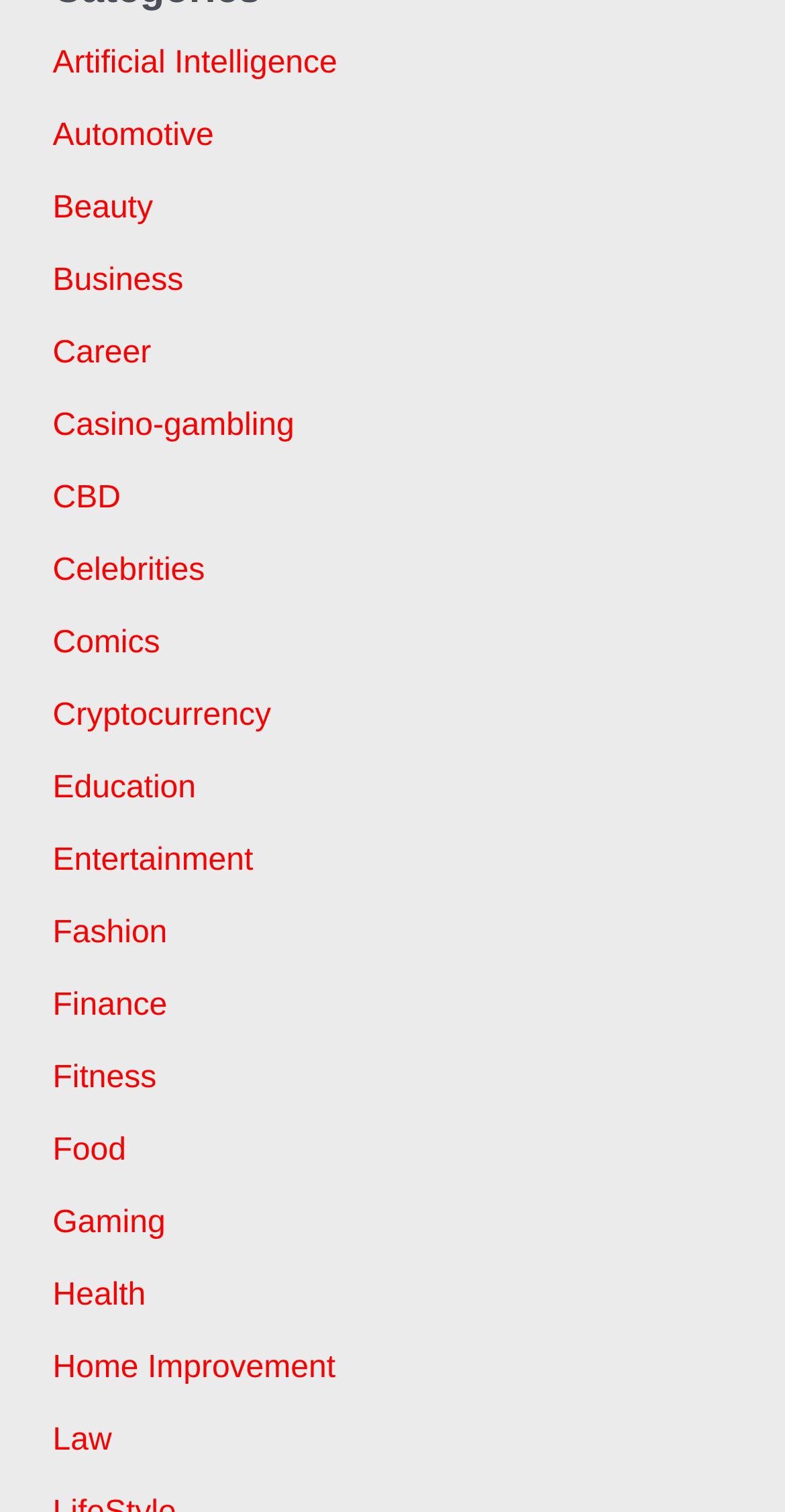What is the category that starts with 'C' and is below 'Beauty'?
Refer to the image and answer the question using a single word or phrase.

Career